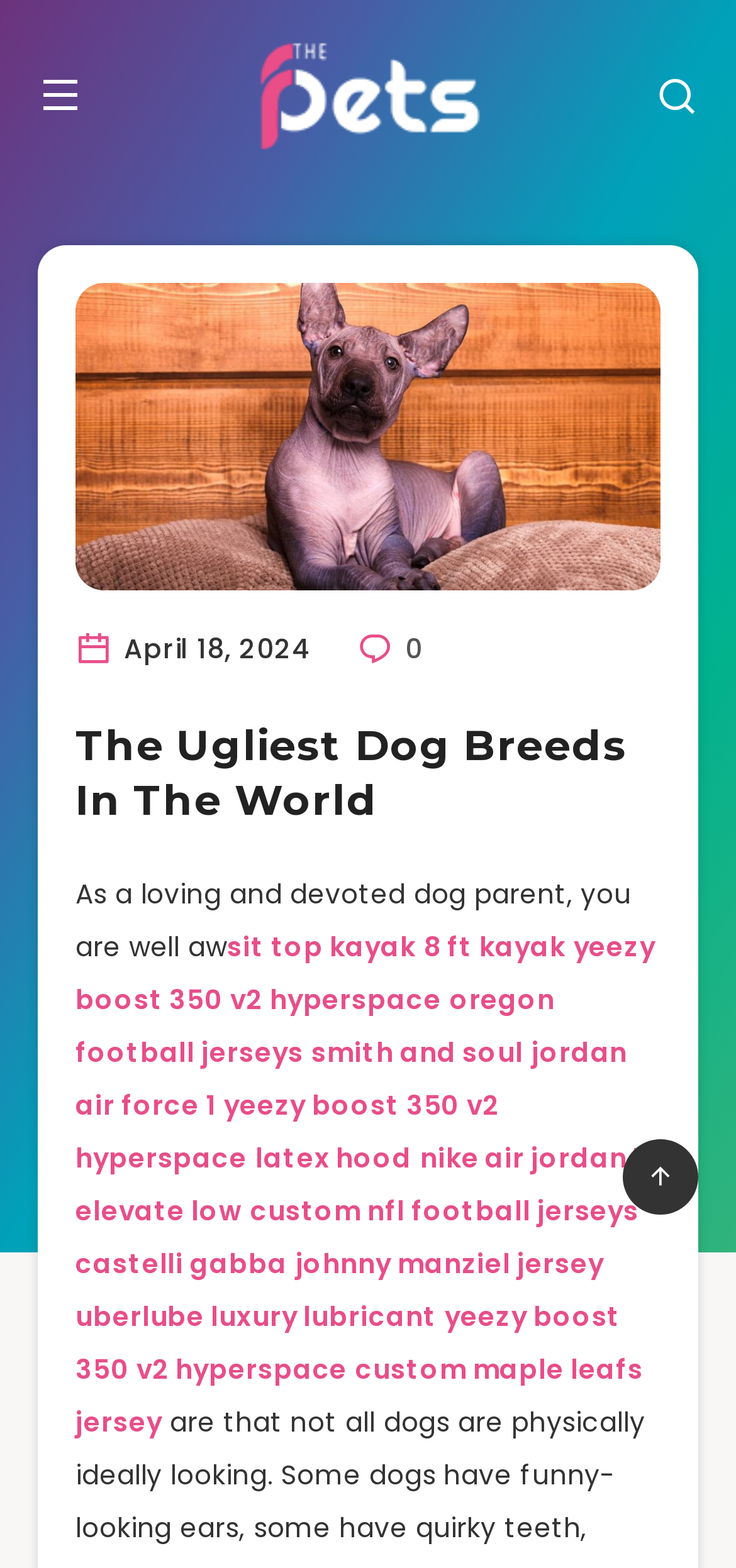Please identify the bounding box coordinates of the region to click in order to complete the given instruction: "Read the article title". The coordinates should be four float numbers between 0 and 1, i.e., [left, top, right, bottom].

[0.103, 0.46, 0.897, 0.529]